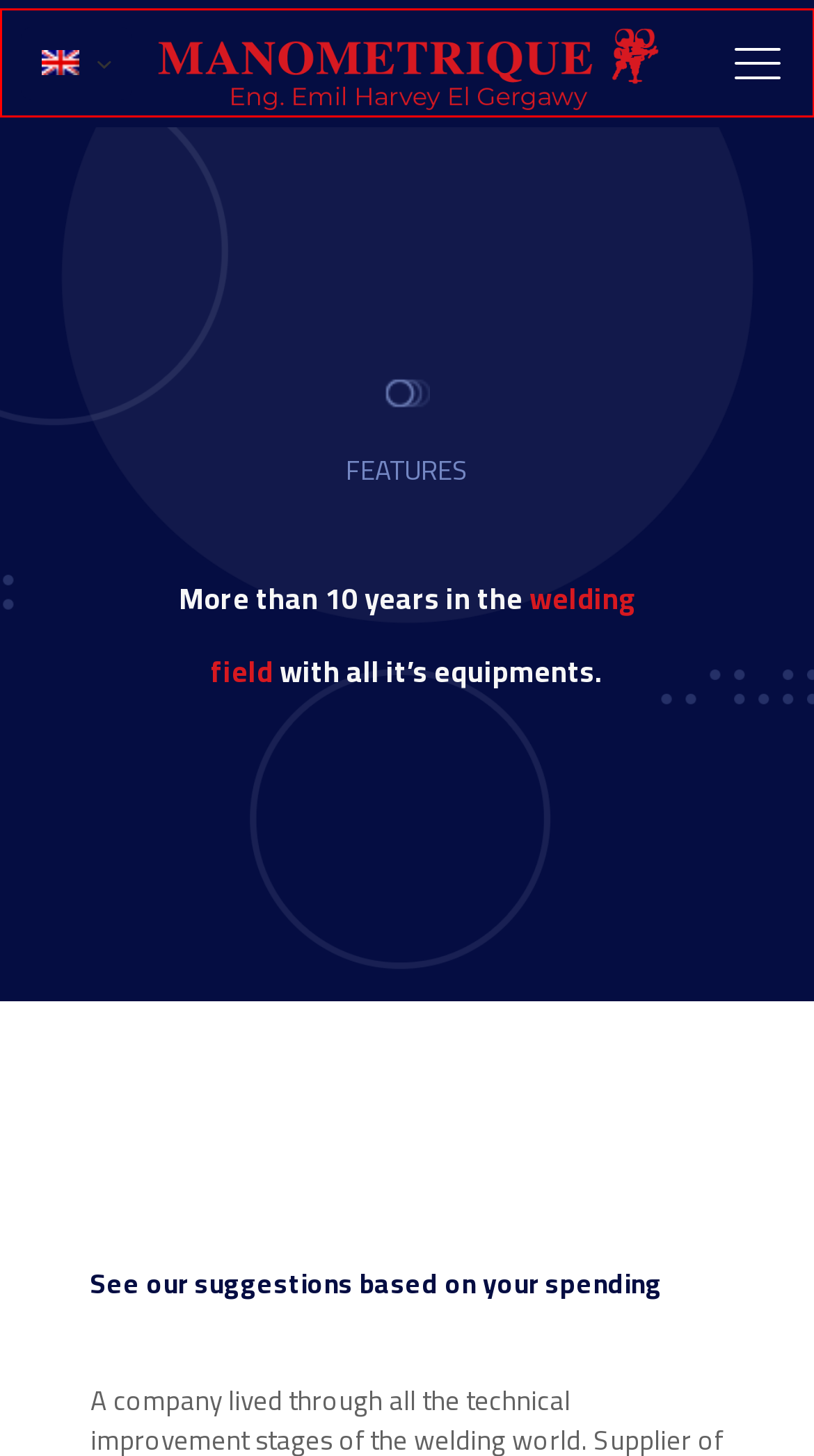You are provided with a screenshot of a webpage containing a red rectangle bounding box. Identify the webpage description that best matches the new webpage after the element in the bounding box is clicked. Here are the potential descriptions:
A. The Everwand Group - Monometrique
B. Alunox - Monometrique
C. Contact Us - Monometrique
D. Home - Monometrique
E. YILDIZ GAZ - Monometrique
F. AGENTS & DISTRIBUTORS - Monometrique
G. Huntingdon Fusion - Monometrique
H. Weldability - Monometrique

D